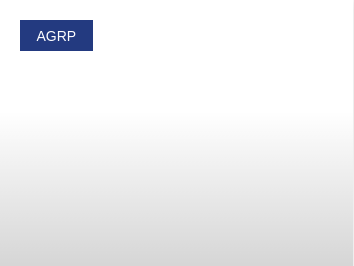Provide a comprehensive description of the image.

The image prominently features a blue rectangular button labeled "AGRP." This button is located near the top of the design and stands out against a white background, which transitions to a light gray gradient towards the bottom. The clarity of the text and the simplicity of the design emphasize the button's importance, suggesting it may be an interactive element likely linked to further information or actions. The contrasting colors highlight the button, making it visually accessible and inviting for user engagement.